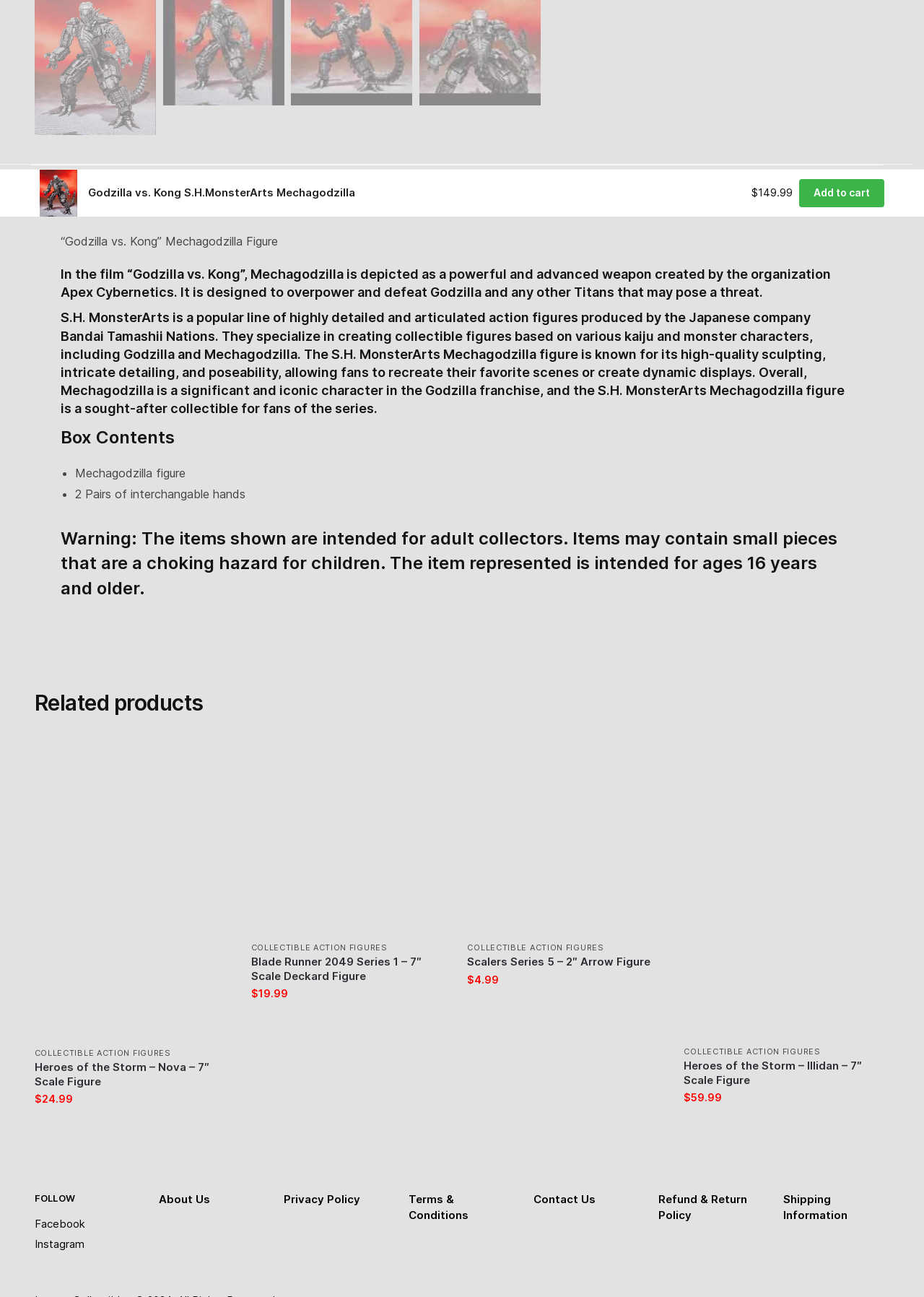Please identify the bounding box coordinates of the clickable area that will allow you to execute the instruction: "Click the 'Submit' button".

None